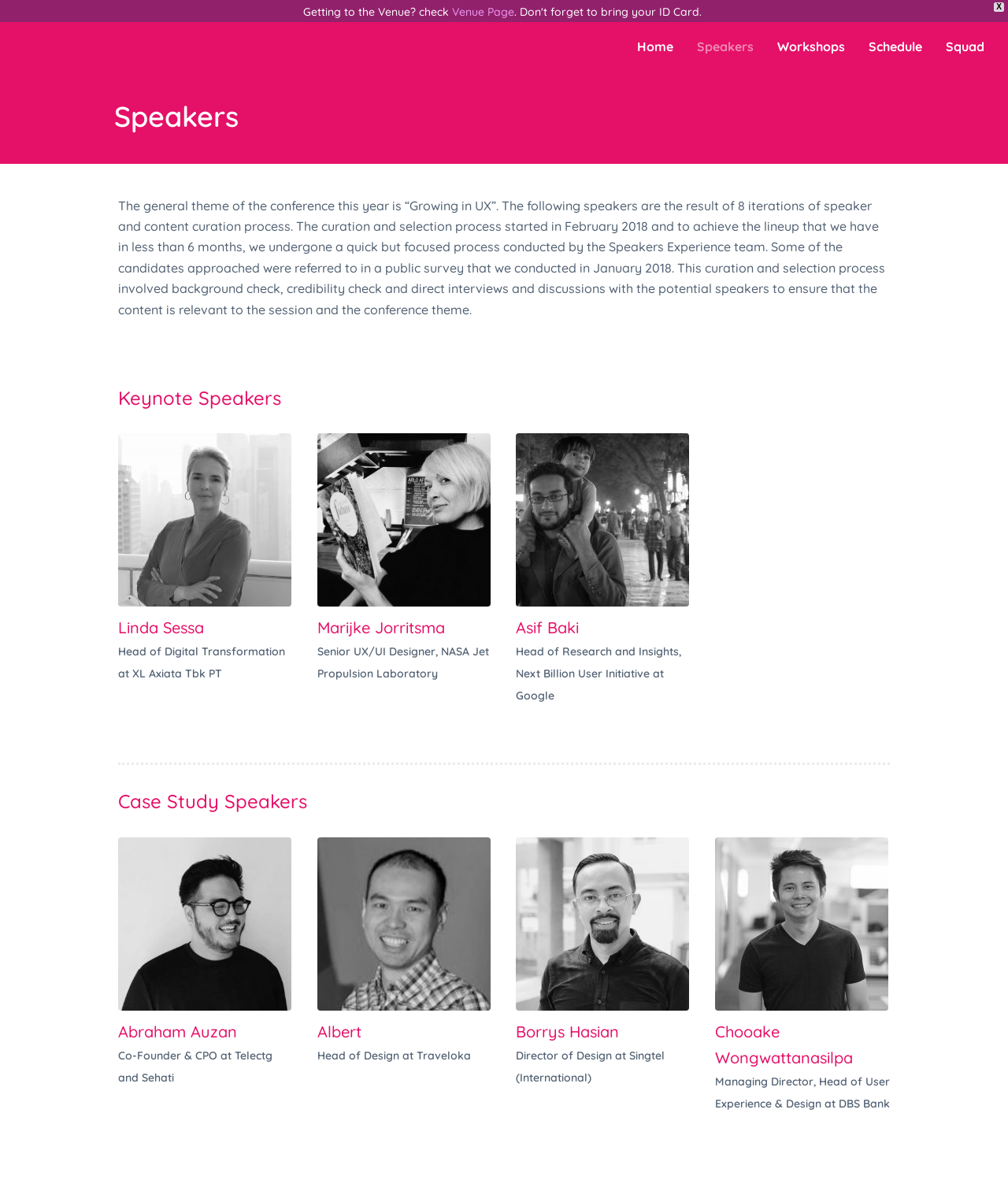Identify the bounding box for the given UI element using the description provided. Coordinates should be in the format (top-left x, top-left y, bottom-right x, bottom-right y) and must be between 0 and 1. Here is the description: Linda Sessa

[0.117, 0.521, 0.291, 0.543]